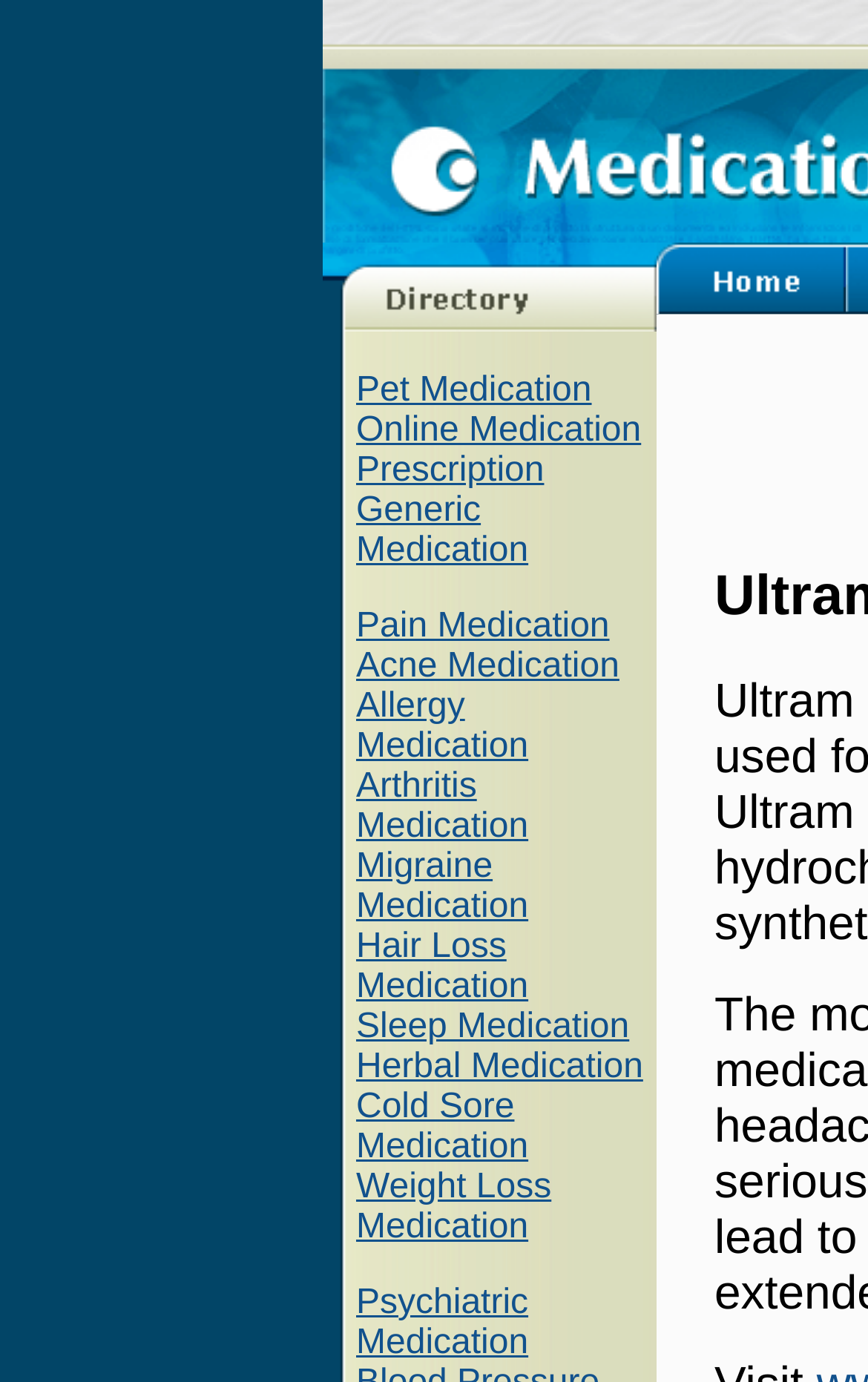Identify the bounding box for the described UI element. Provide the coordinates in (top-left x, top-left y, bottom-right x, bottom-right y) format with values ranging from 0 to 1: Cold Sore Medication

[0.41, 0.787, 0.609, 0.844]